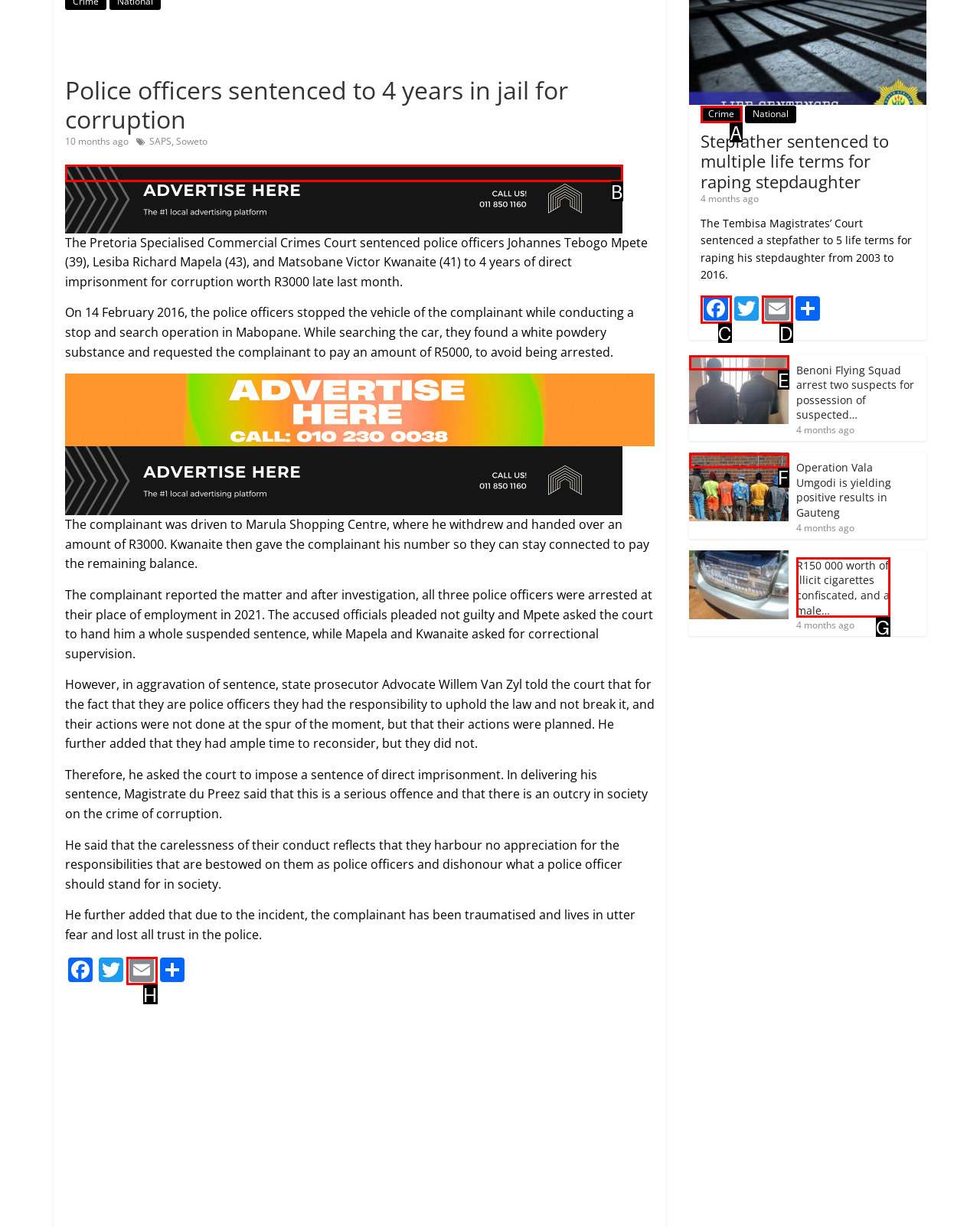Tell me which one HTML element best matches the description: aria-label="Modern Real Estate Leaderboard"
Answer with the option's letter from the given choices directly.

B